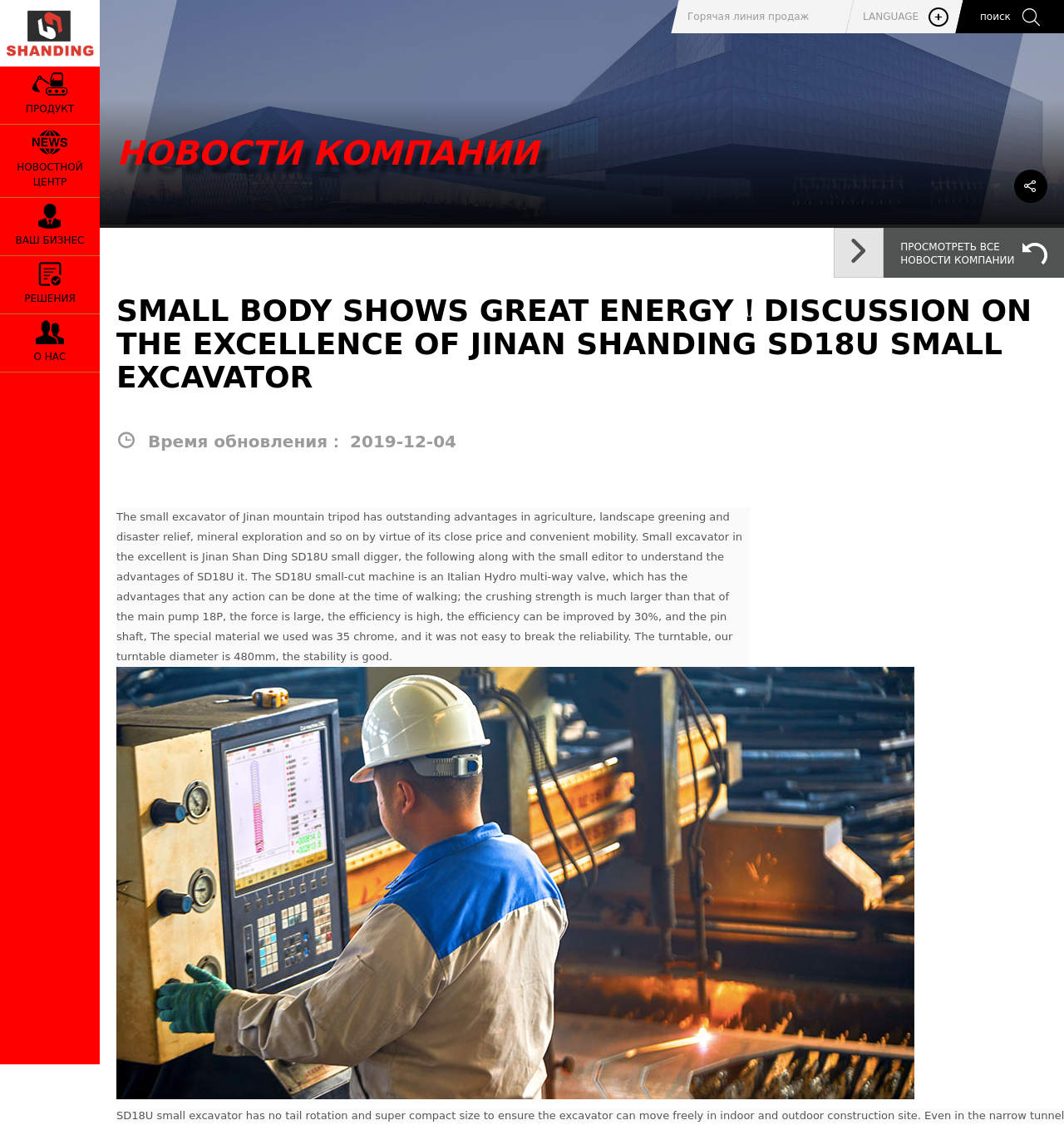Please specify the bounding box coordinates of the clickable section necessary to execute the following command: "Visit the product page".

[0.0, 0.059, 0.094, 0.109]